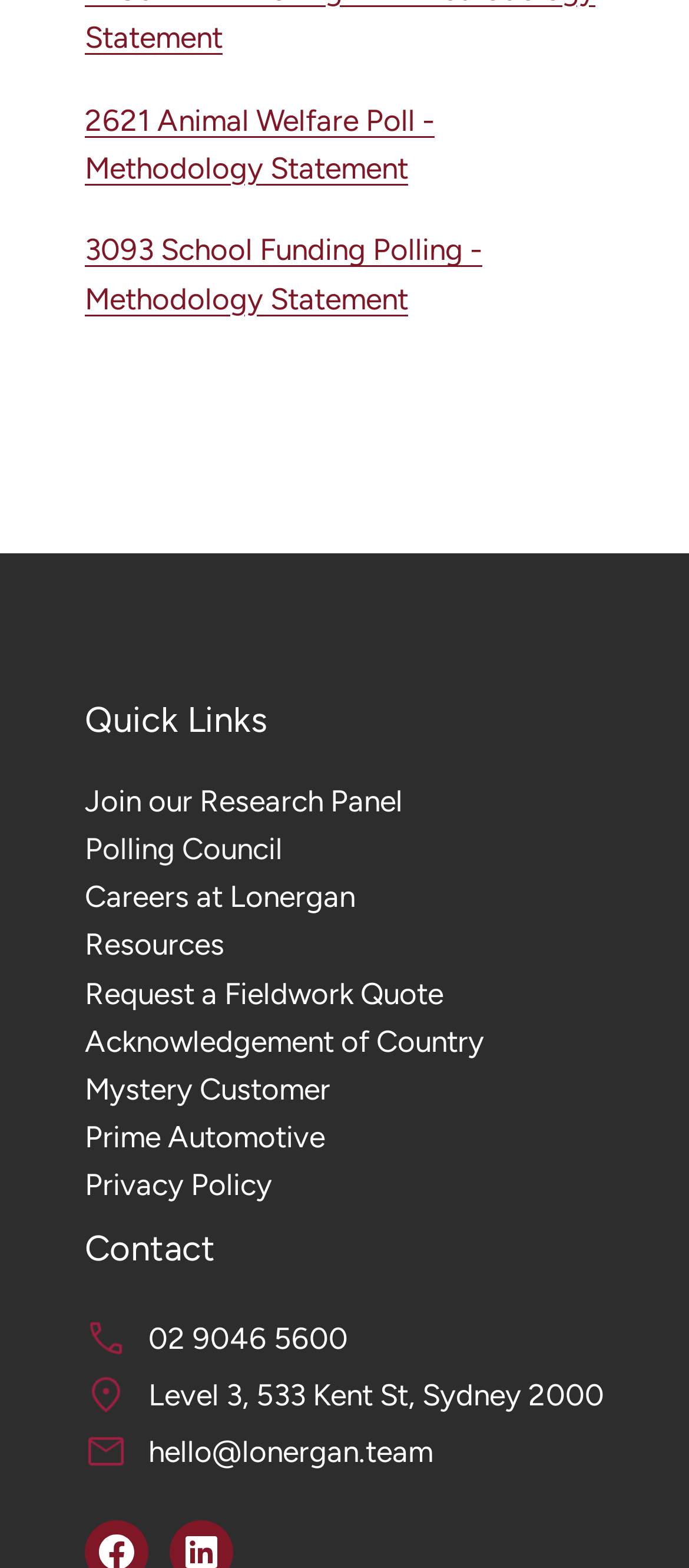Determine the bounding box coordinates for the area that needs to be clicked to fulfill this task: "Send an email to hello@lonergan.team". The coordinates must be given as four float numbers between 0 and 1, i.e., [left, top, right, bottom].

[0.215, 0.911, 0.628, 0.942]